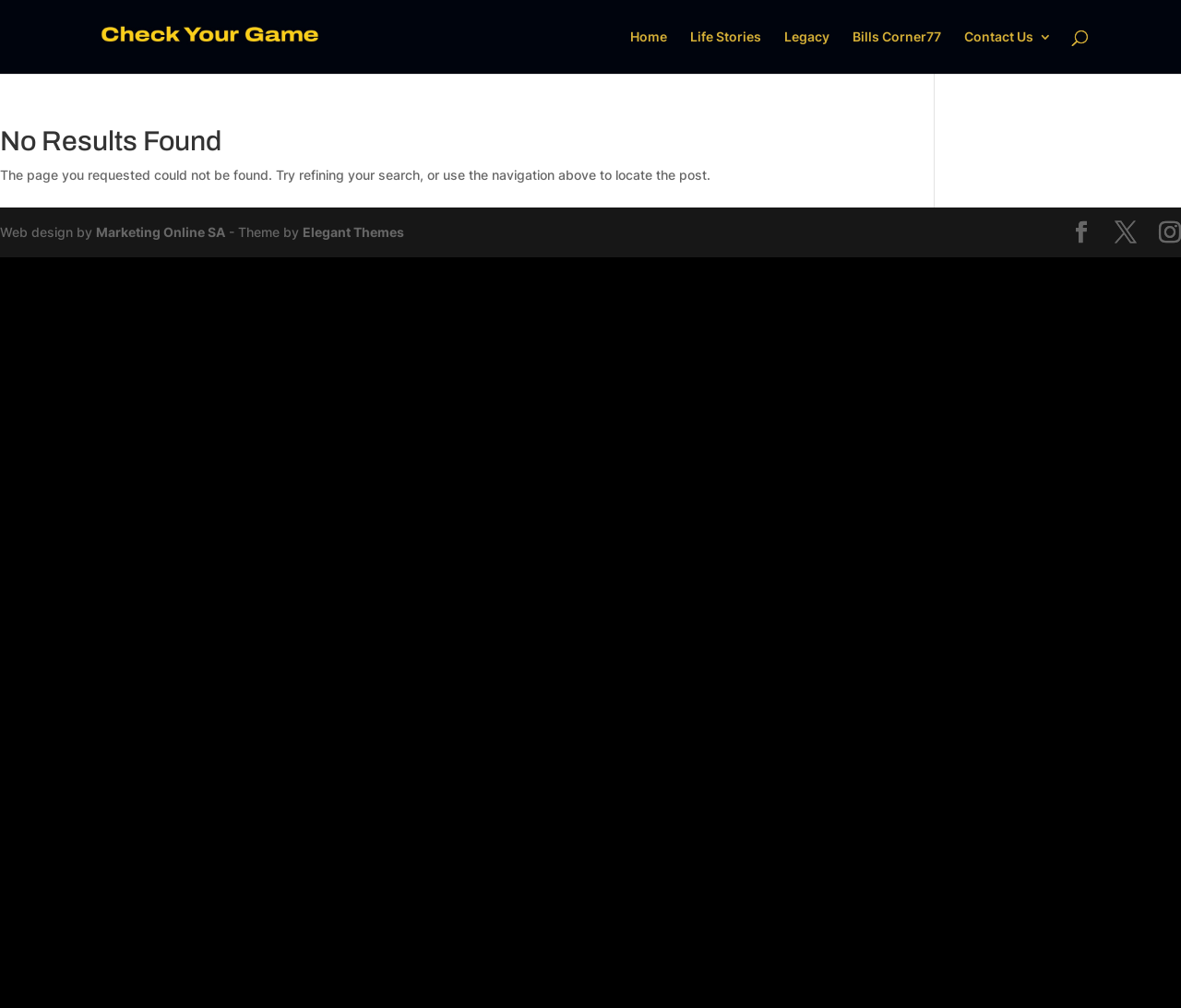Detail the webpage's structure and highlights in your description.

The webpage is titled "Coach - Check Your Game" and has a prominent link with the same text at the top left corner. Below this link, there is an image with the same description. 

On the top right side, there are five links: "Home", "Life Stories", "Legacy", "Bills Corner77", and "Contact Us 3", arranged horizontally. 

A search bar spans the entire width of the page at the very top. 

The main content area has a heading "No Results Found" at the top, followed by a paragraph of text explaining that the requested page could not be found and suggesting to refine the search or use the navigation above to locate the post.

At the bottom of the page, there is a section with three social media links represented by icons, aligned to the right. On the left side of this section, there is a credit text "Web design by" followed by a link to "Marketing Online SA" and another text "- Theme by" followed by a link to "Elegant Themes".